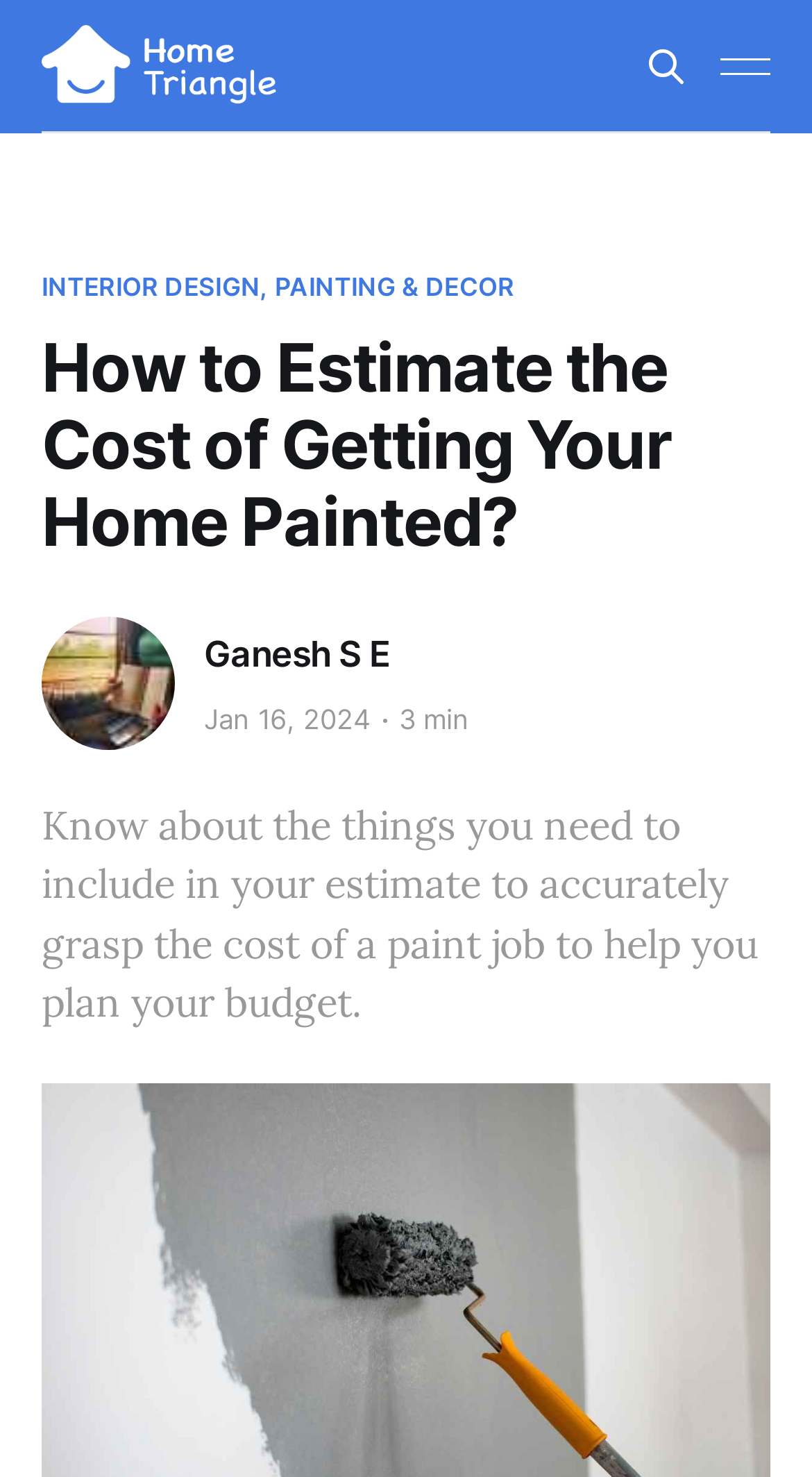How long does it take to read the blog post?
Use the image to answer the question with a single word or phrase.

3 min